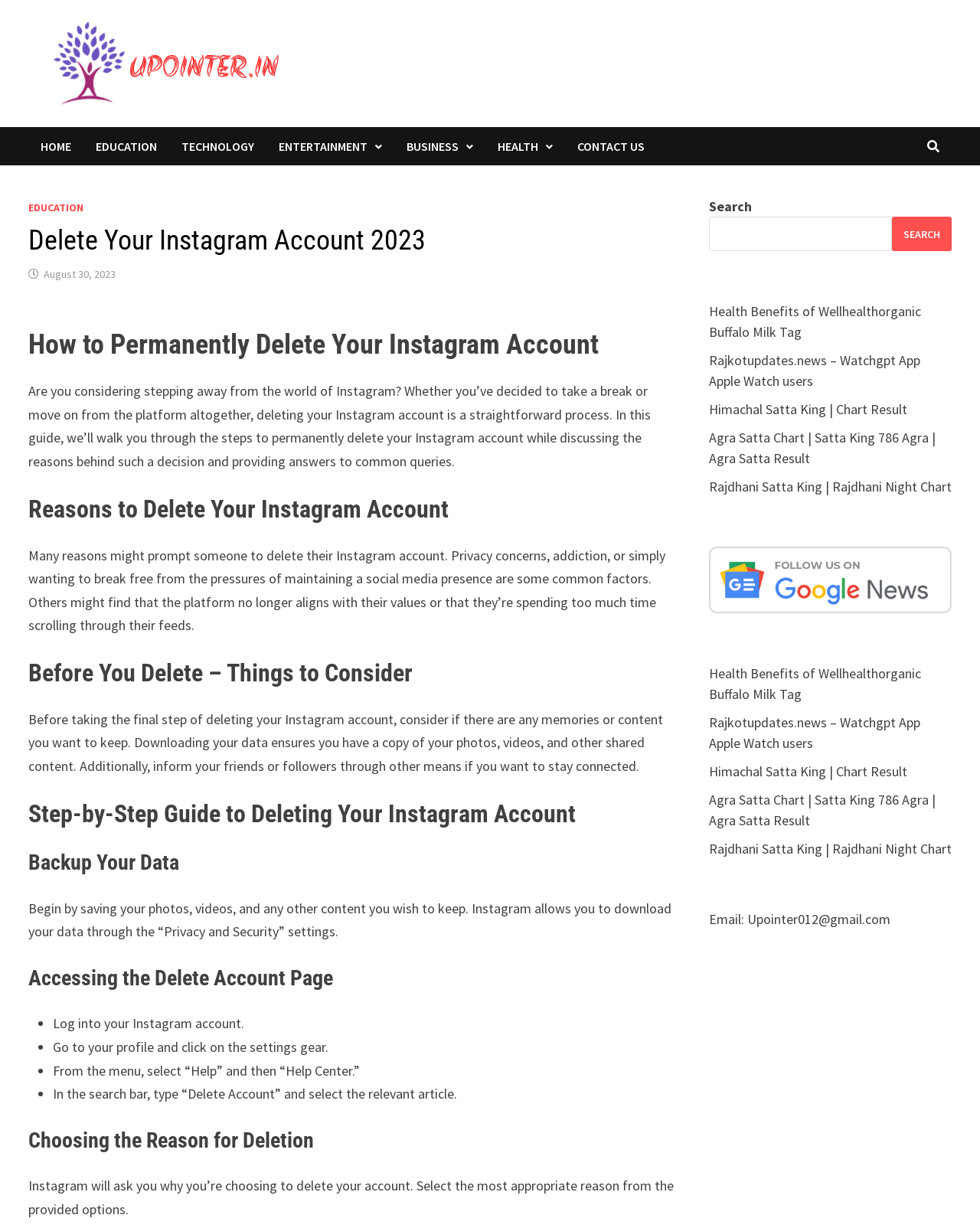Give a one-word or one-phrase response to the question:
Why might someone delete their Instagram account?

Privacy concerns, addiction, etc.